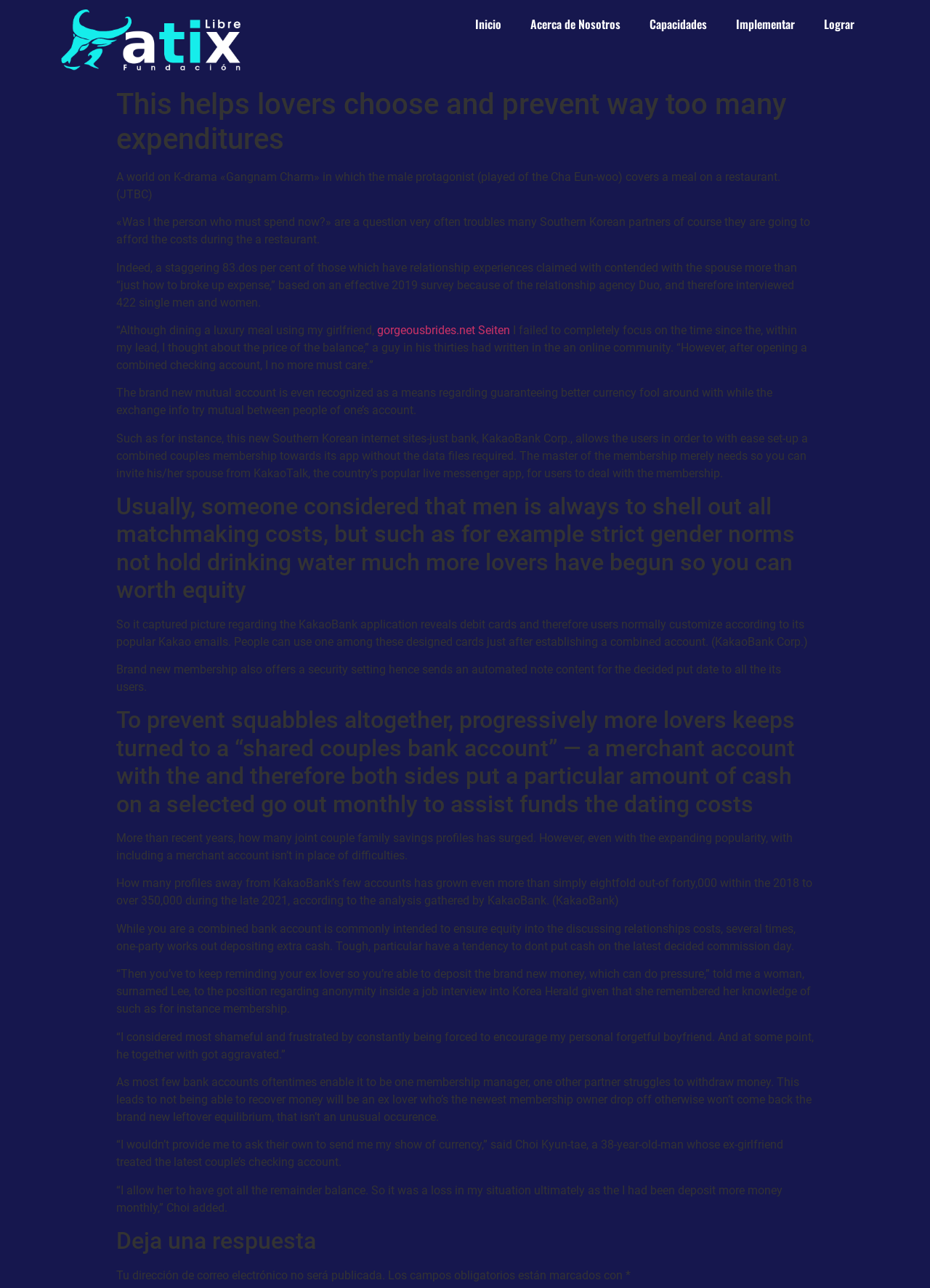Using the format (top-left x, top-left y, bottom-right x, bottom-right y), and given the element description, identify the bounding box coordinates within the screenshot: Acerca de Nosotros

[0.555, 0.006, 0.683, 0.032]